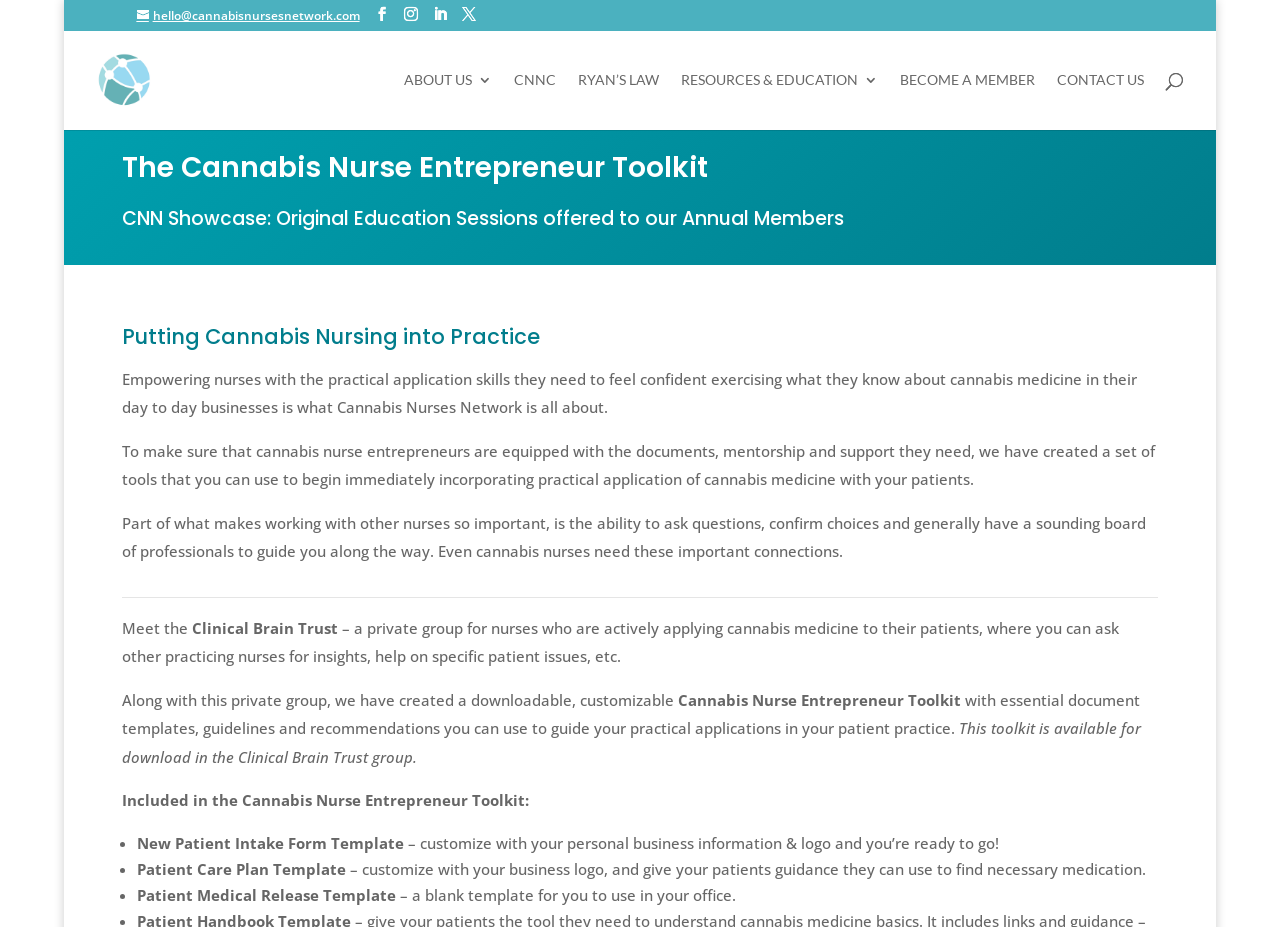Use a single word or phrase to answer the question:
What is the purpose of the Cannabis Nurse Entrepreneur Toolkit?

To equip cannabis nurse entrepreneurs with documents, mentorship, and support